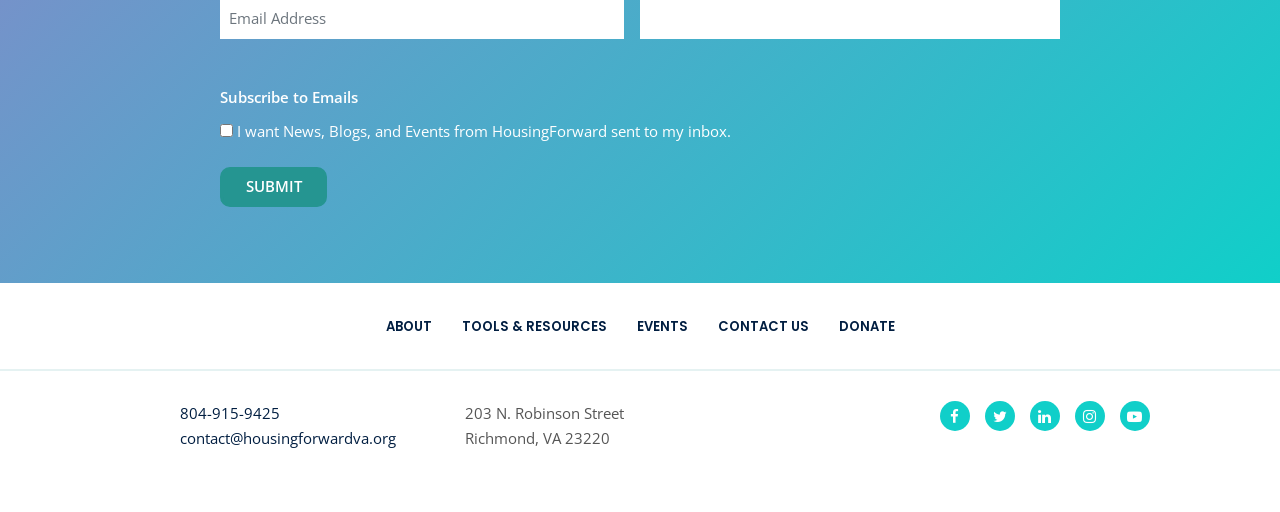What is the phone number of HousingForward?
Please provide a single word or phrase as the answer based on the screenshot.

804-915-9425